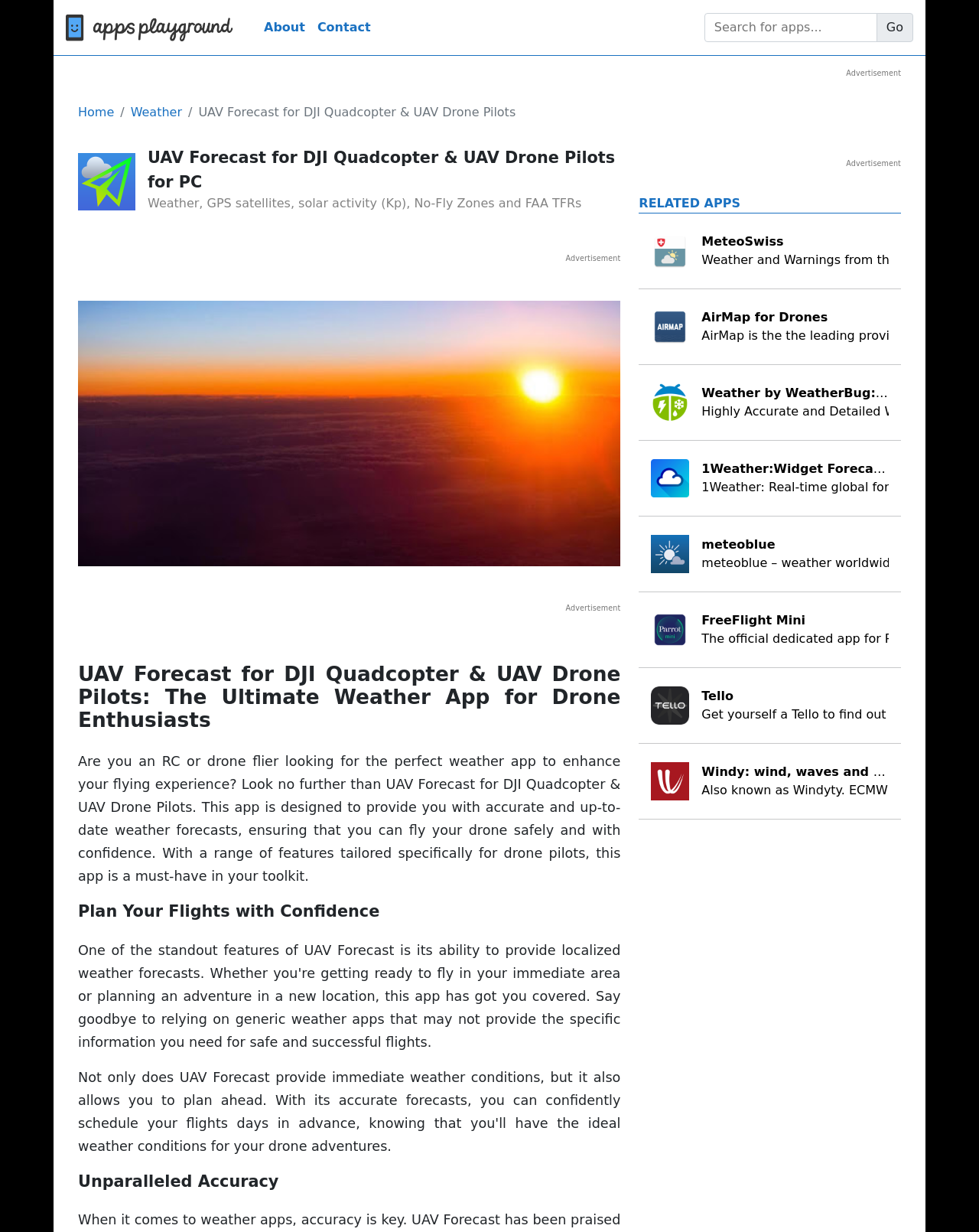Could you indicate the bounding box coordinates of the region to click in order to complete this instruction: "Search for apps".

[0.719, 0.011, 0.896, 0.034]